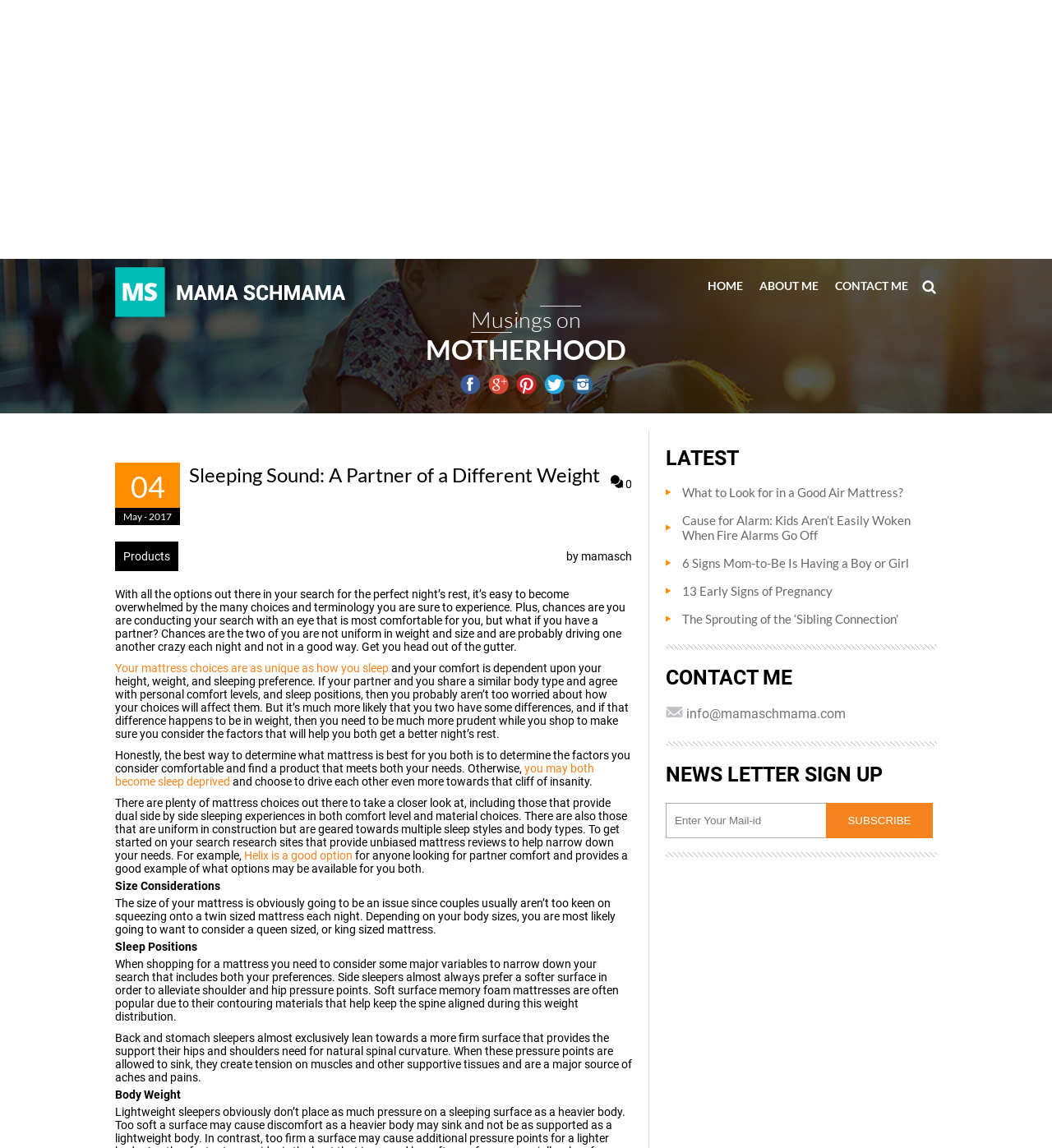Given the description of the UI element: "Helix is a good option", predict the bounding box coordinates in the form of [left, top, right, bottom], with each value being a float between 0 and 1.

[0.232, 0.739, 0.335, 0.751]